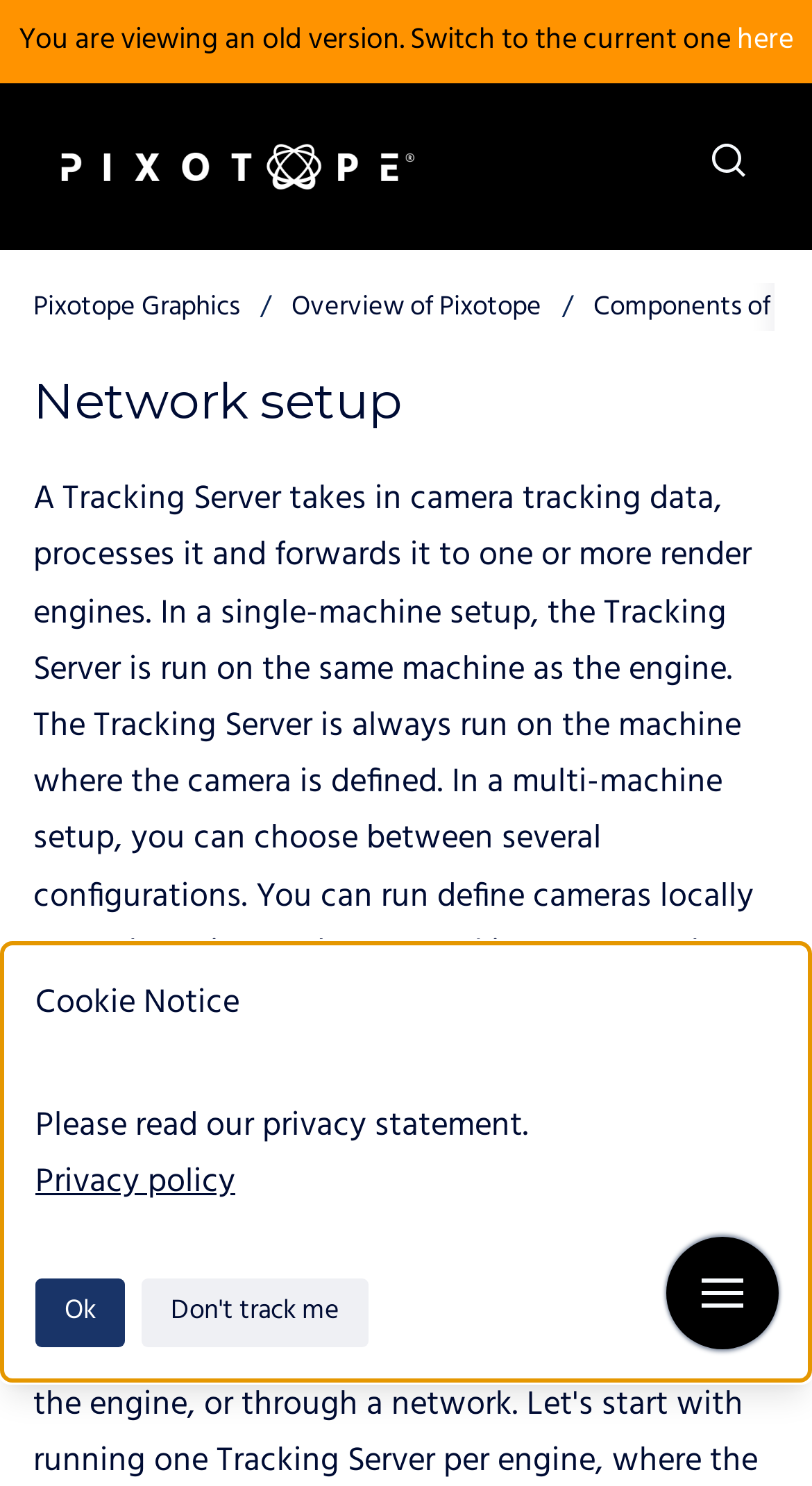Determine the bounding box coordinates of the region to click in order to accomplish the following instruction: "Show search form". Provide the coordinates as four float numbers between 0 and 1, specifically [left, top, right, bottom].

[0.836, 0.082, 0.959, 0.141]